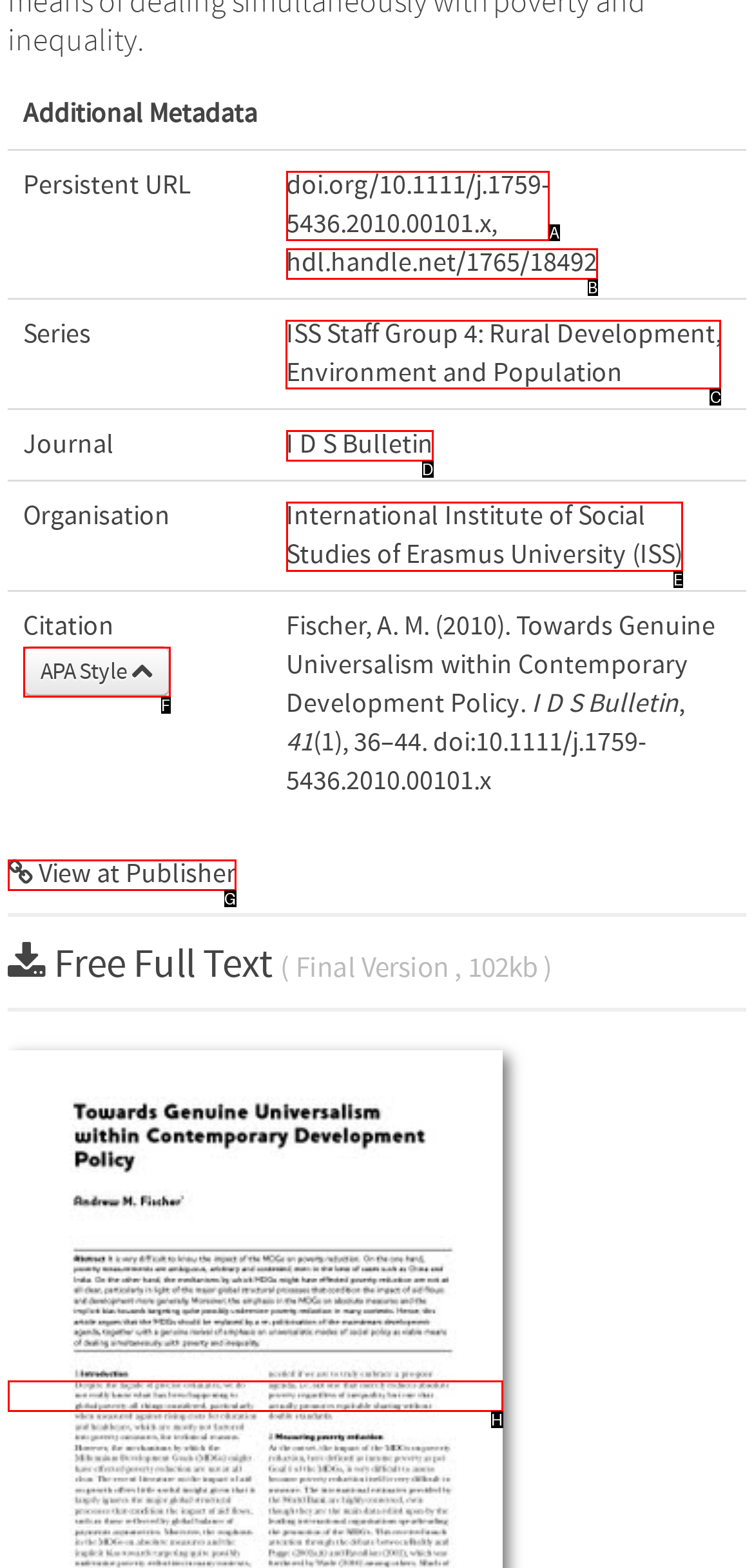Identify the letter of the UI element I need to click to carry out the following instruction: Explore the series

C